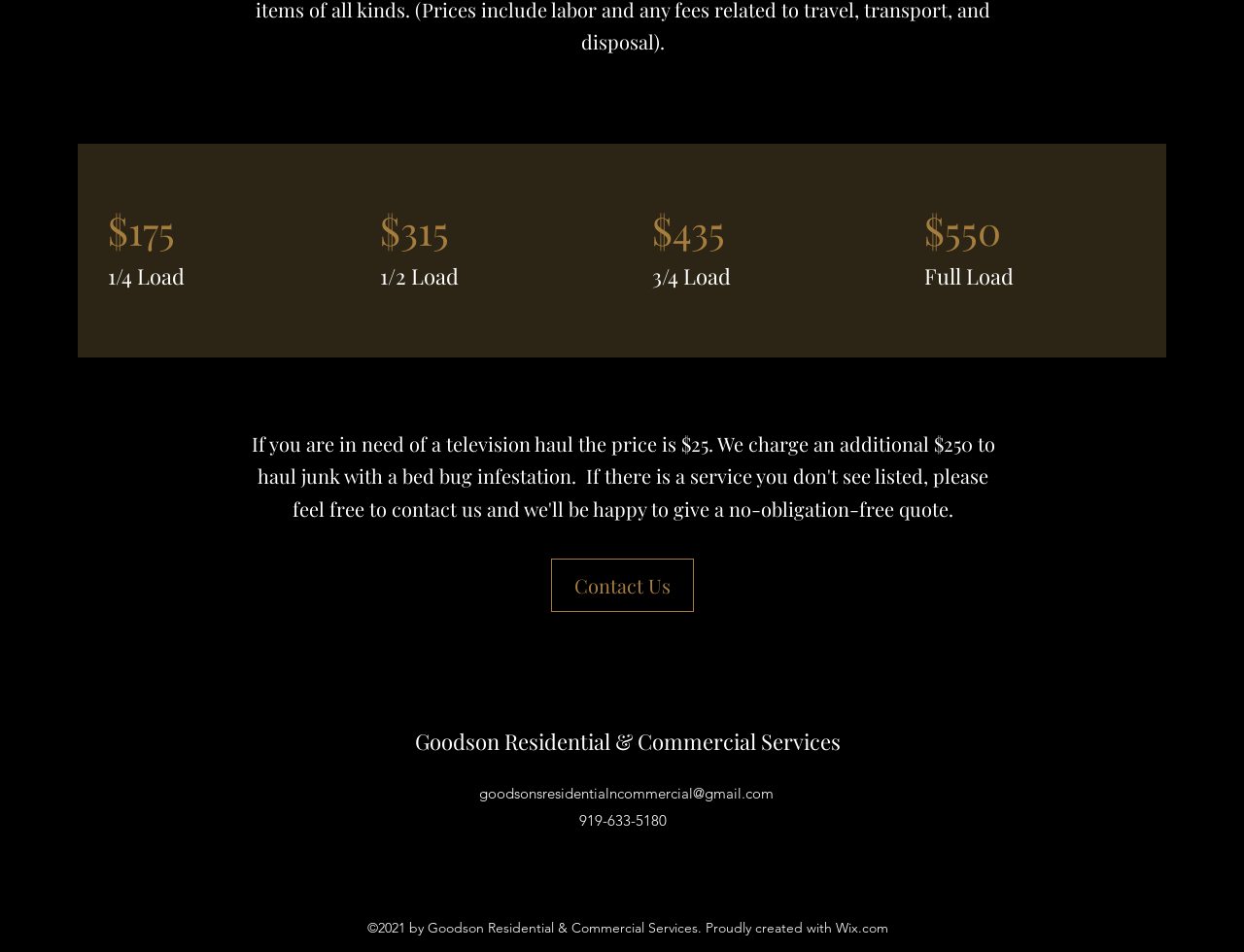Please determine the bounding box of the UI element that matches this description: goodsonsresidentialncommercial@gmail.com. The coordinates should be given as (top-left x, top-left y, bottom-right x, bottom-right y), with all values between 0 and 1.

[0.385, 0.824, 0.622, 0.843]